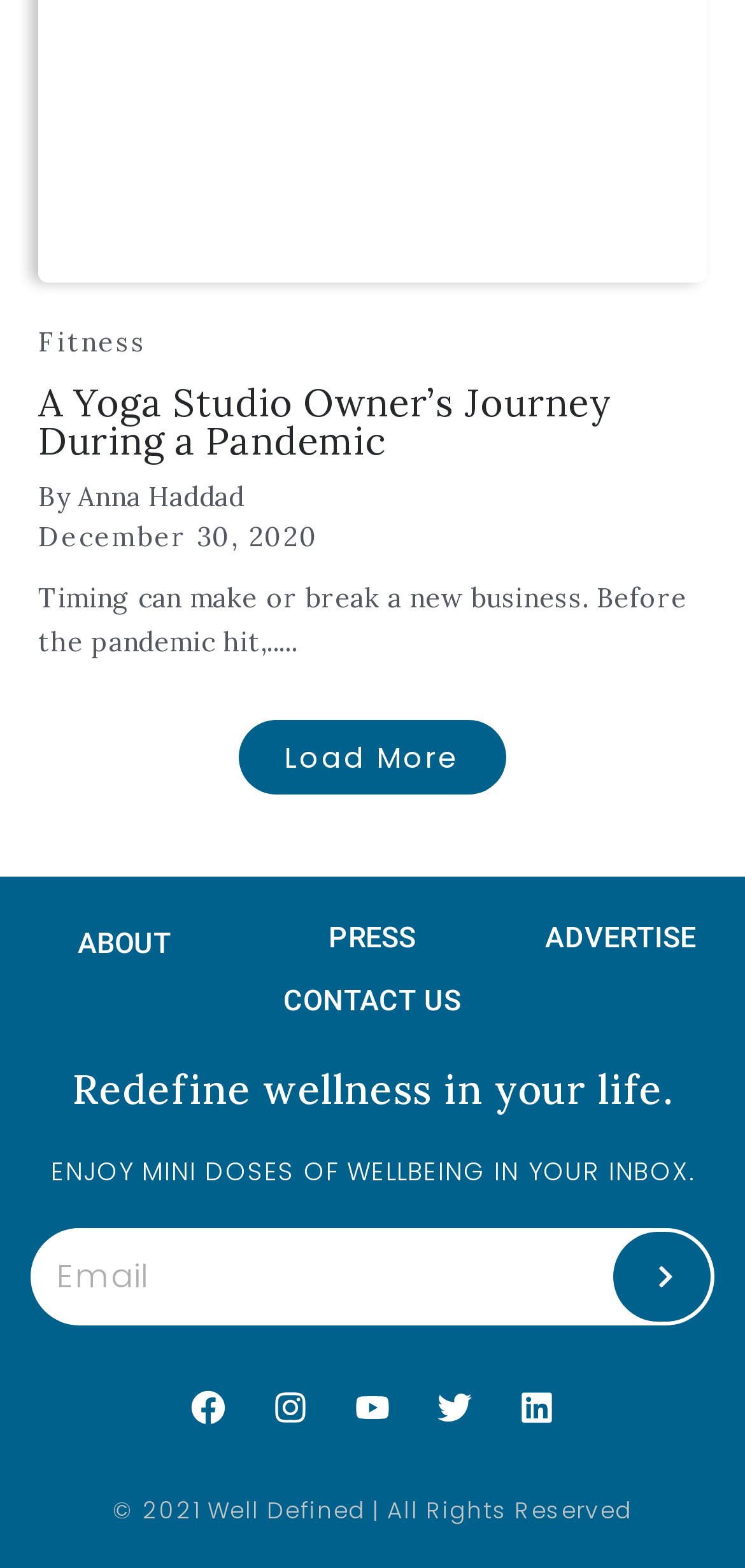Determine the bounding box coordinates of the element that should be clicked to execute the following command: "Visit the 'CONTACT US' page".

[0.333, 0.63, 0.666, 0.648]